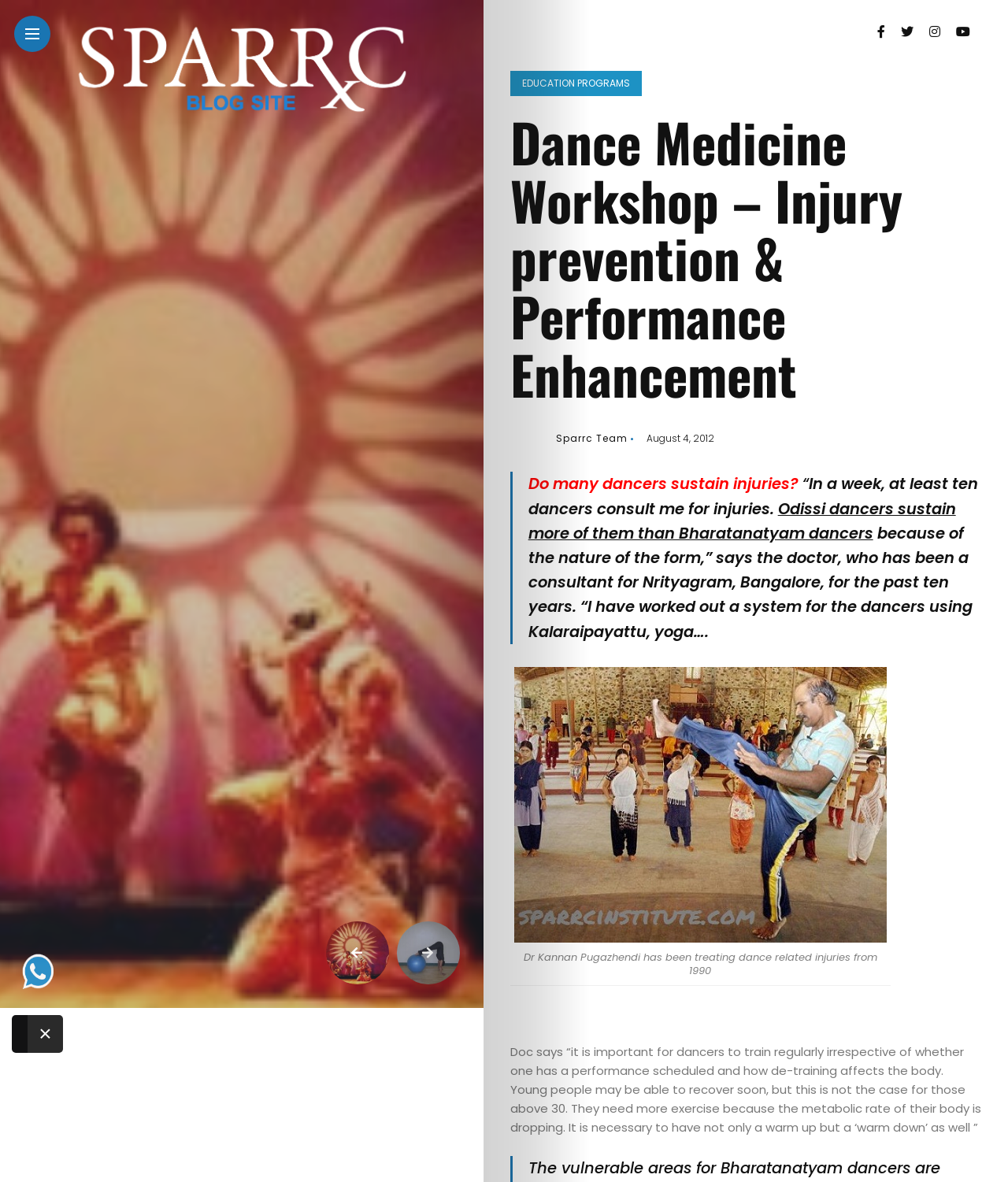Respond to the following question using a concise word or phrase: 
What is the main topic of this webpage?

Dance Medicine